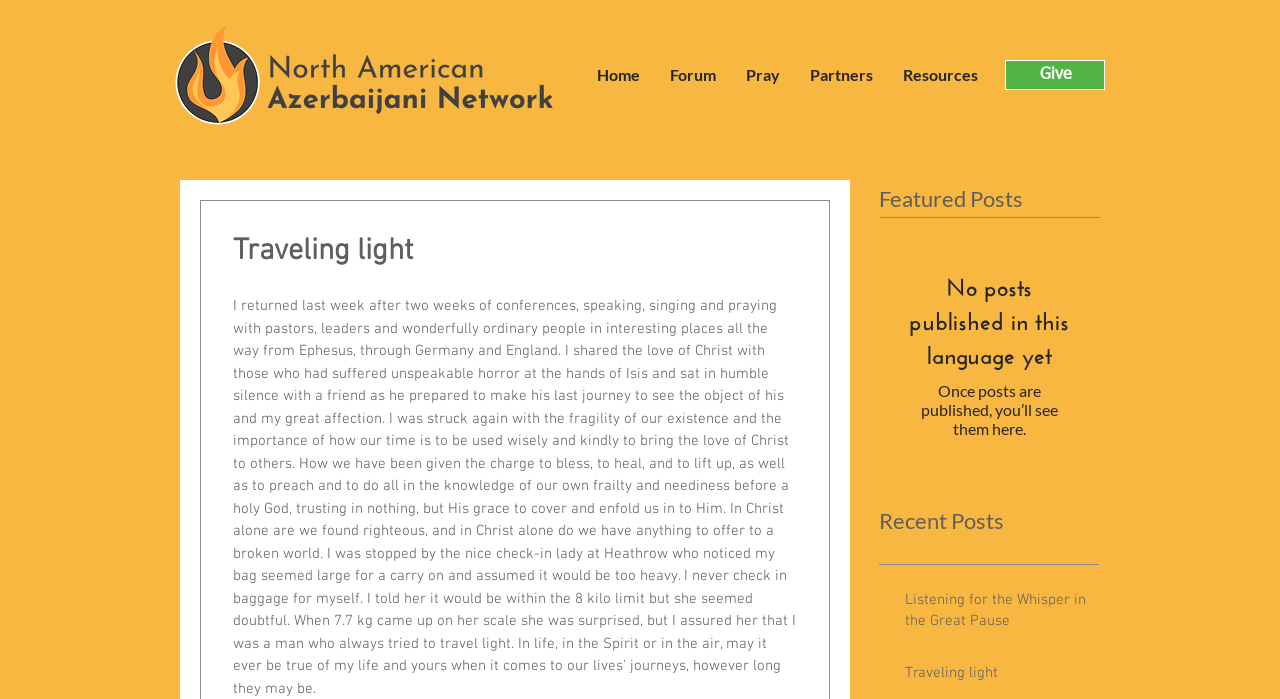Determine the bounding box coordinates of the element's region needed to click to follow the instruction: "give now". Provide these coordinates as four float numbers between 0 and 1, formatted as [left, top, right, bottom].

[0.785, 0.086, 0.863, 0.129]